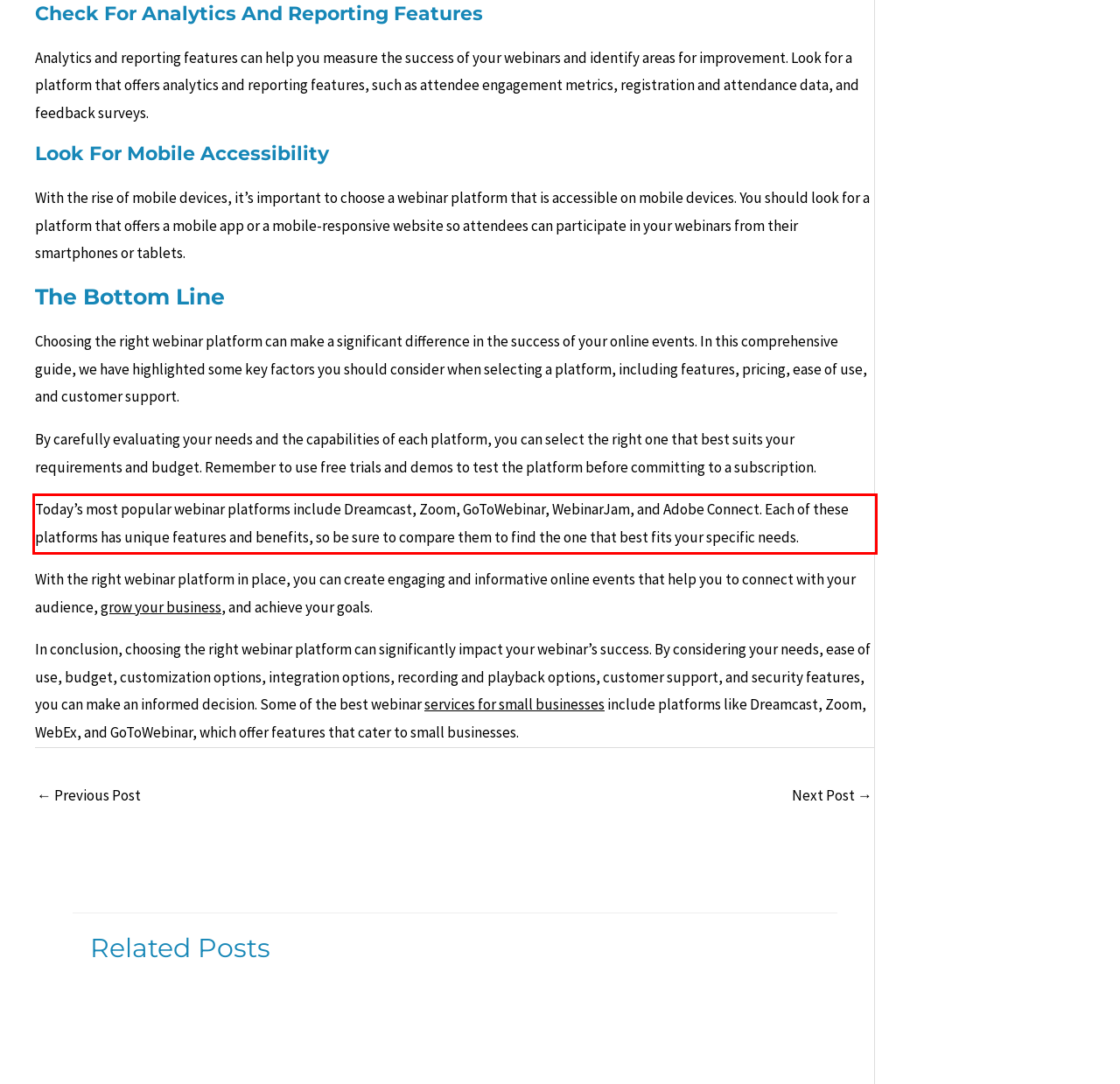You are provided with a screenshot of a webpage containing a red bounding box. Please extract the text enclosed by this red bounding box.

Today’s most popular webinar platforms include Dreamcast, Zoom, GoToWebinar, WebinarJam, and Adobe Connect. Each of these platforms has unique features and benefits, so be sure to compare them to find the one that best fits your specific needs.